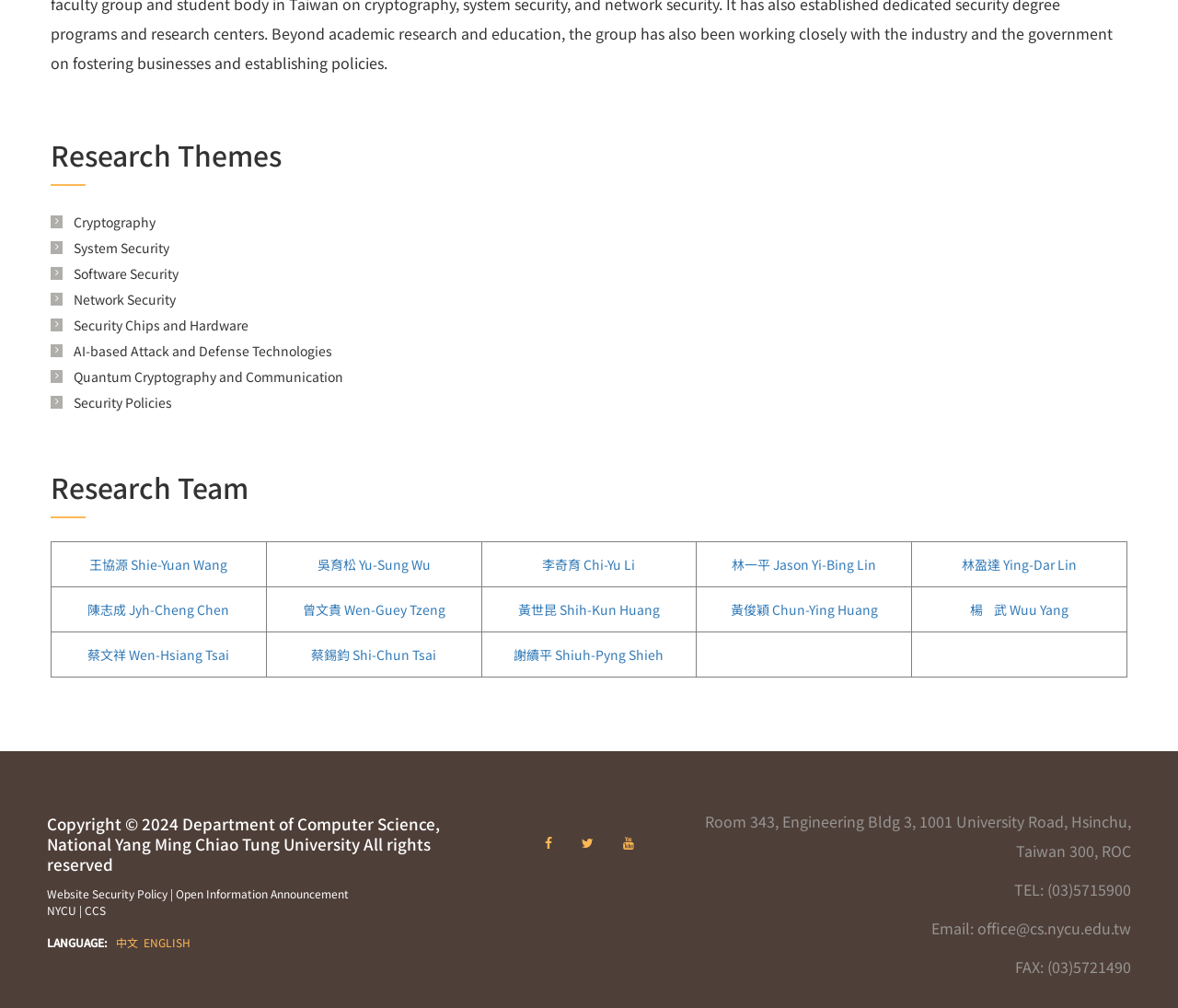Determine the bounding box of the UI element mentioned here: "李奇育". The coordinates must be in the format [left, top, right, bottom] with values ranging from 0 to 1.

[0.461, 0.55, 0.496, 0.568]